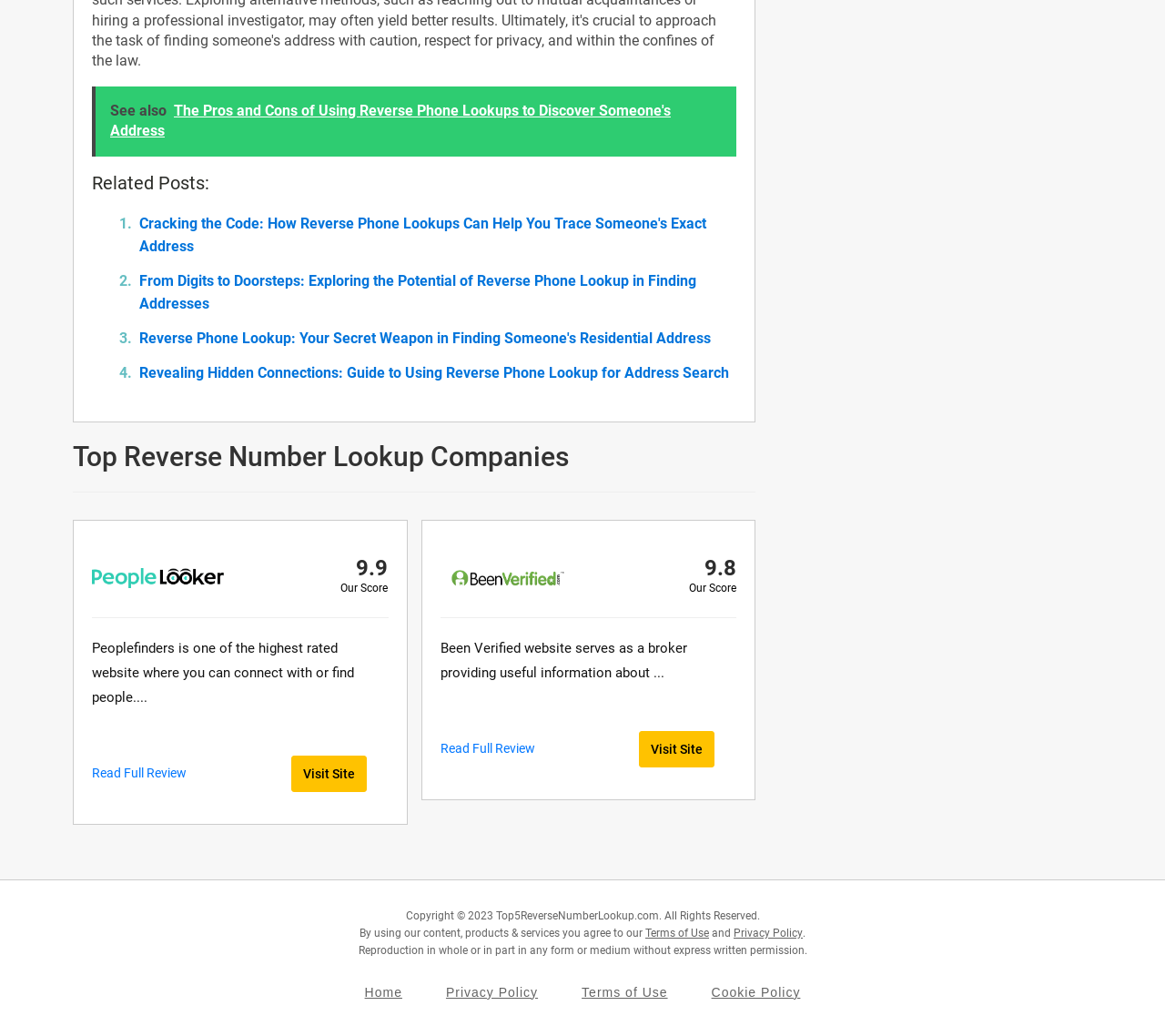Find the bounding box coordinates for the area that should be clicked to accomplish the instruction: "Go to the 'CONTACT' page".

None